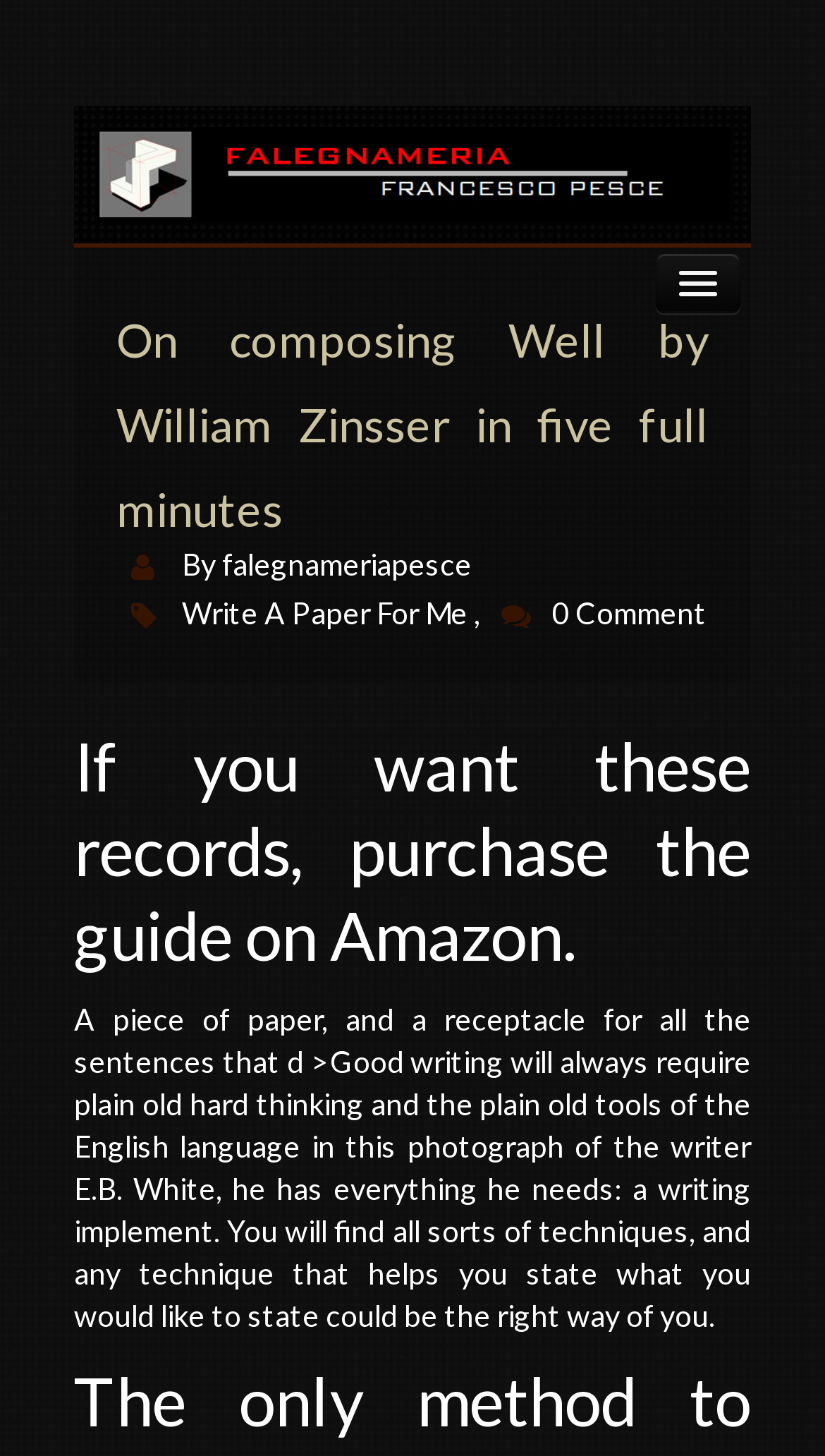Find the bounding box coordinates of the area that needs to be clicked in order to achieve the following instruction: "Visit the Write A Paper For Me link". The coordinates should be specified as four float numbers between 0 and 1, i.e., [left, top, right, bottom].

[0.221, 0.408, 0.567, 0.433]